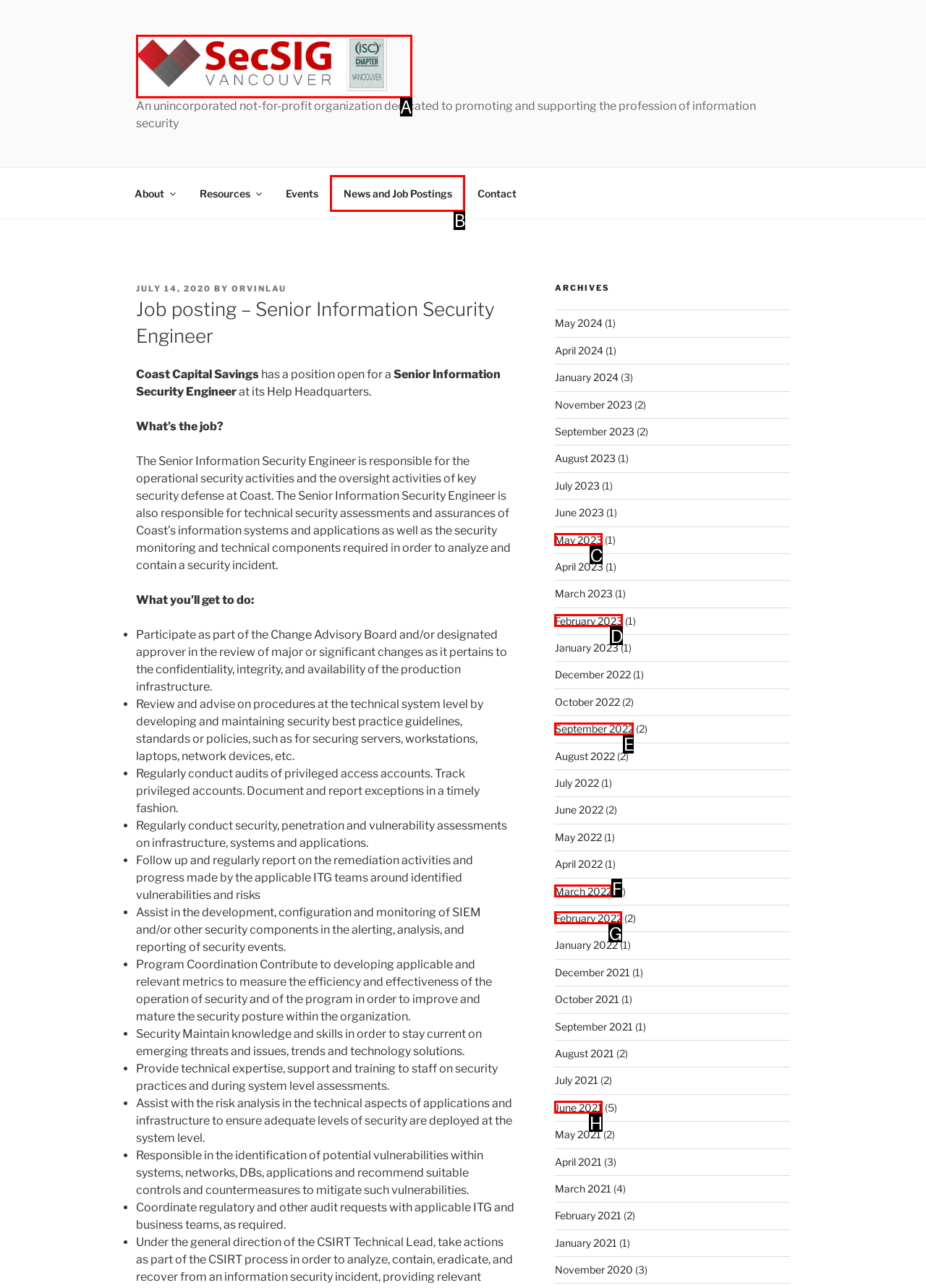For the task "Click on the 'News and Job Postings' link", which option's letter should you click? Answer with the letter only.

B